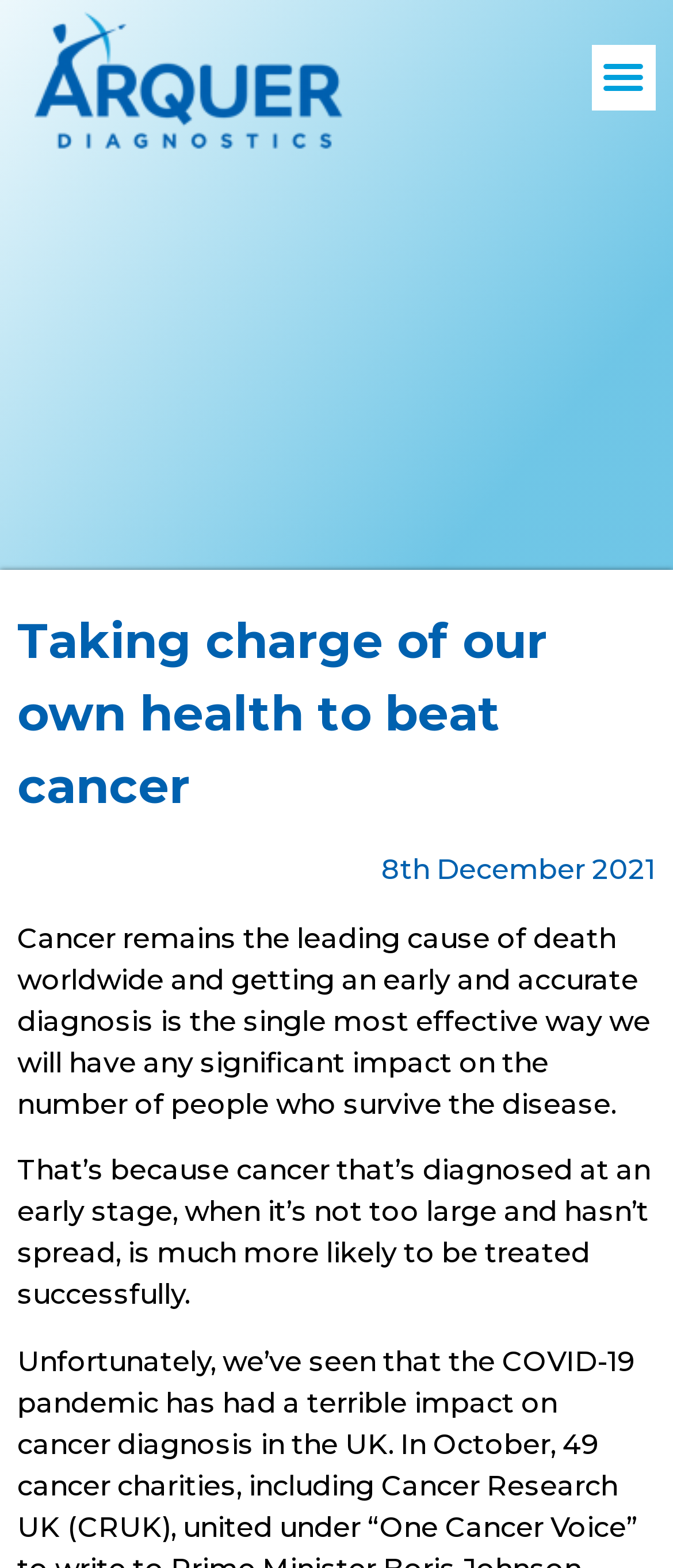Respond to the following query with just one word or a short phrase: 
What is the effectiveness of the innovative urine test?

Up to 99% accurate